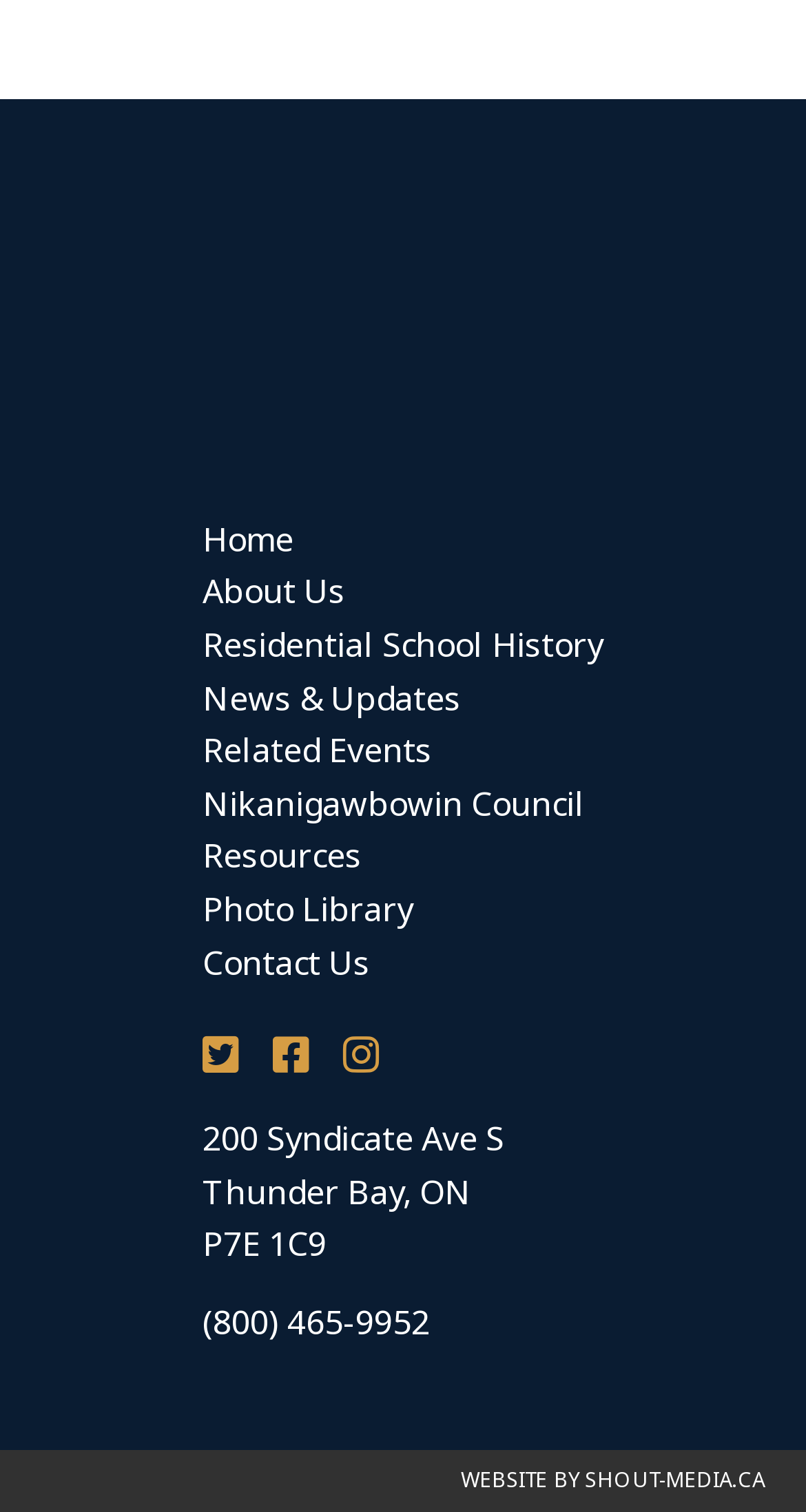Please identify the bounding box coordinates of the region to click in order to complete the task: "Click on Home". The coordinates must be four float numbers between 0 and 1, specified as [left, top, right, bottom].

[0.251, 0.34, 0.364, 0.373]